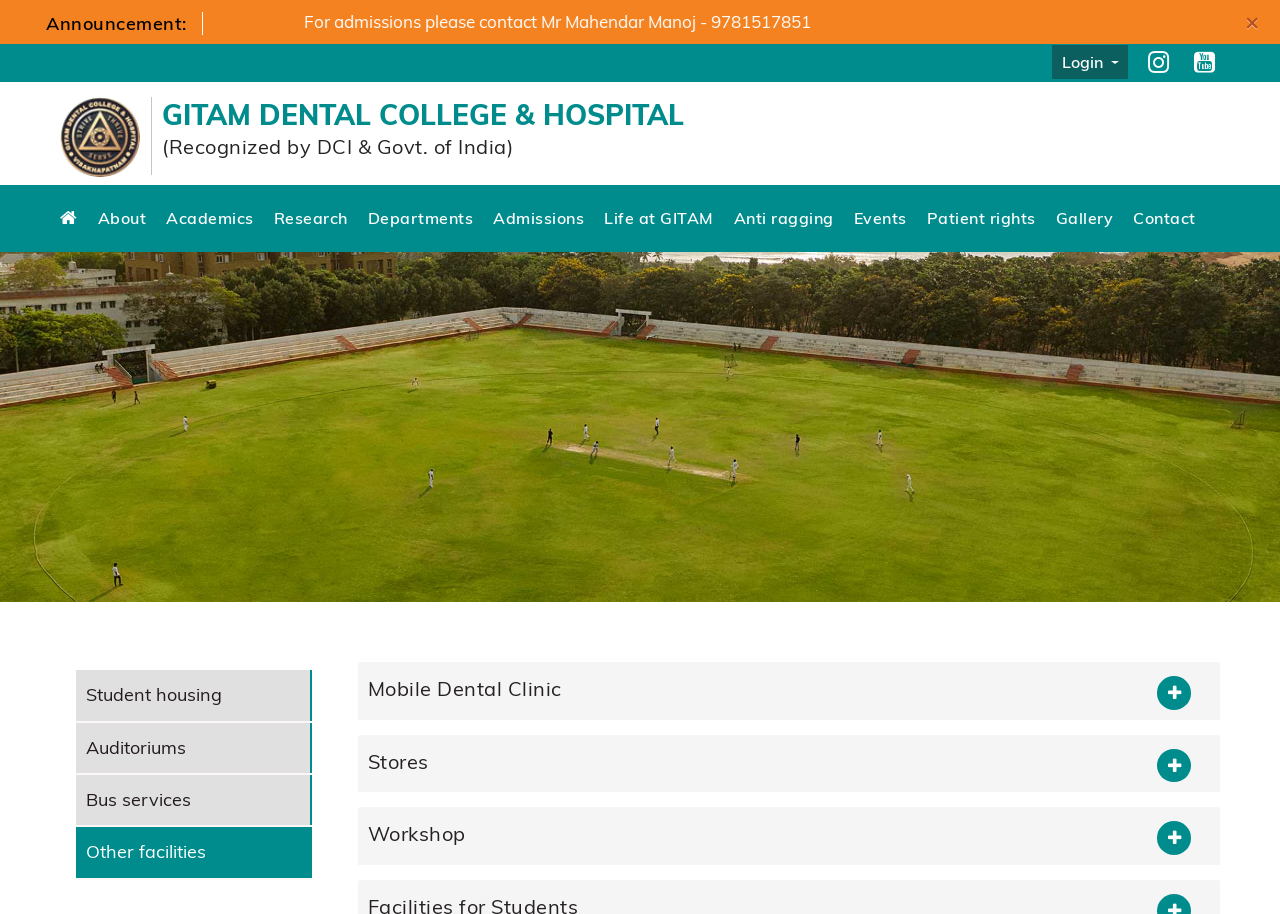Provide the bounding box coordinates of the section that needs to be clicked to accomplish the following instruction: "Explore the mobile dental clinic."

[0.287, 0.724, 0.945, 0.784]